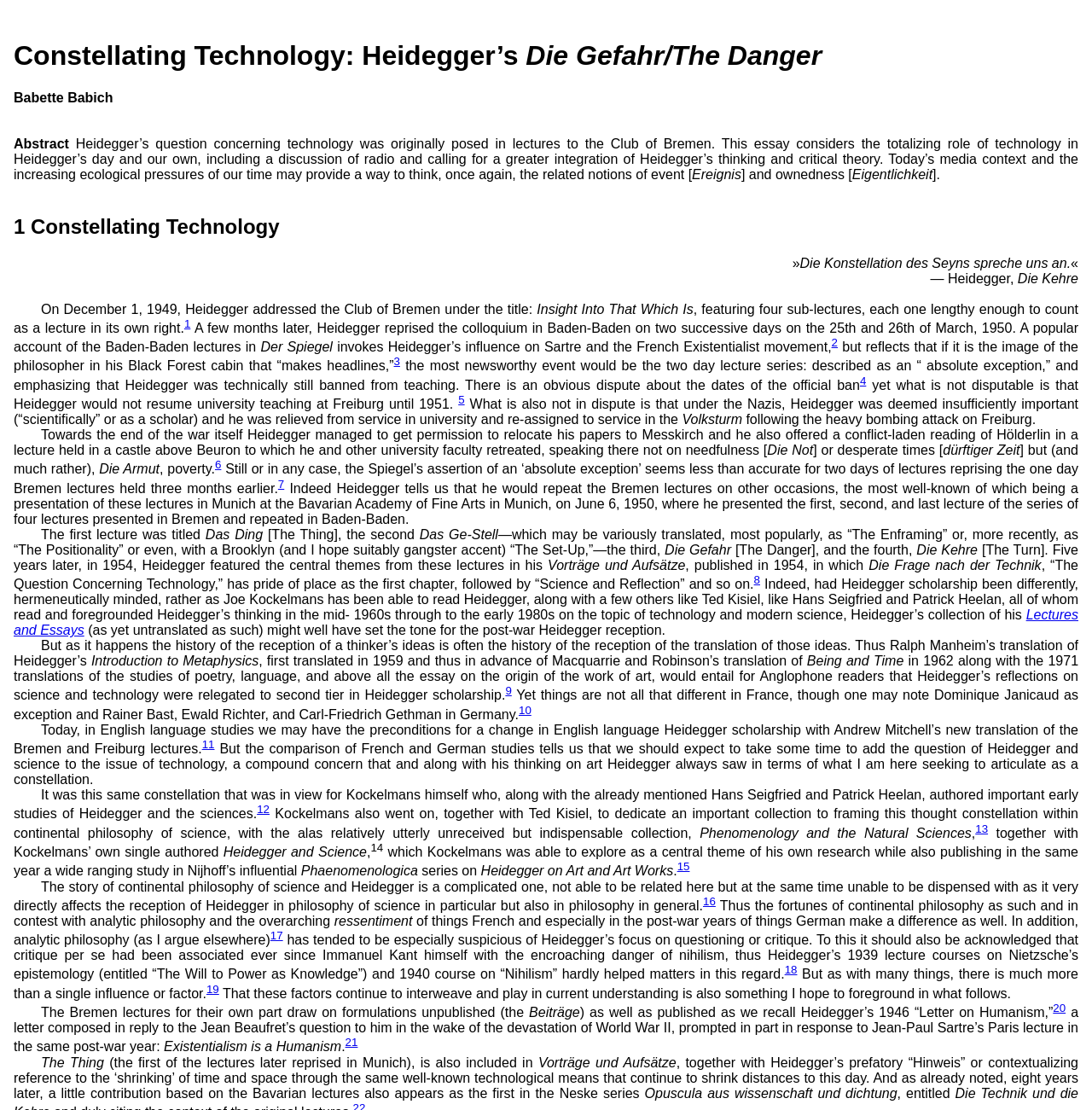What is the title of Heidegger's lecture?
Provide a detailed answer to the question using information from the image.

The title of Heidegger's lecture can be found in the text content of the webpage, which mentions 'Heidegger’s question concerning technology was originally posed in lectures to the Club of Bremen. This essay considers the totalizing role of technology in Heidegger’s day and our own, including a discussion of radio and calling for a greater integration of Heidegger’s thinking and critical theory.' The title of the lecture is 'Die Gefahr', which is mentioned later in the text.